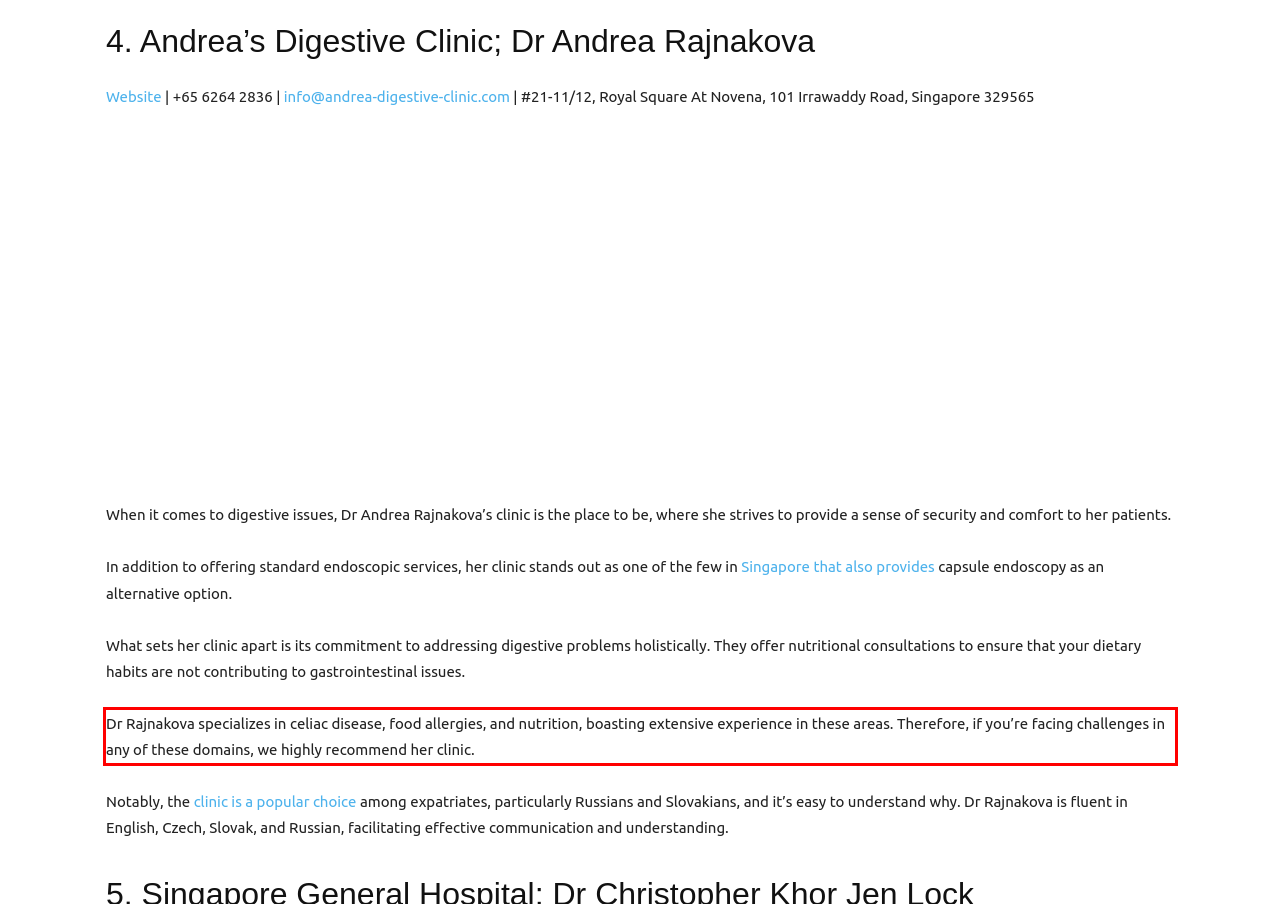You have a screenshot with a red rectangle around a UI element. Recognize and extract the text within this red bounding box using OCR.

Dr Rajnakova specializes in celiac disease, food allergies, and nutrition, boasting extensive experience in these areas. Therefore, if you’re facing challenges in any of these domains, we highly recommend her clinic.